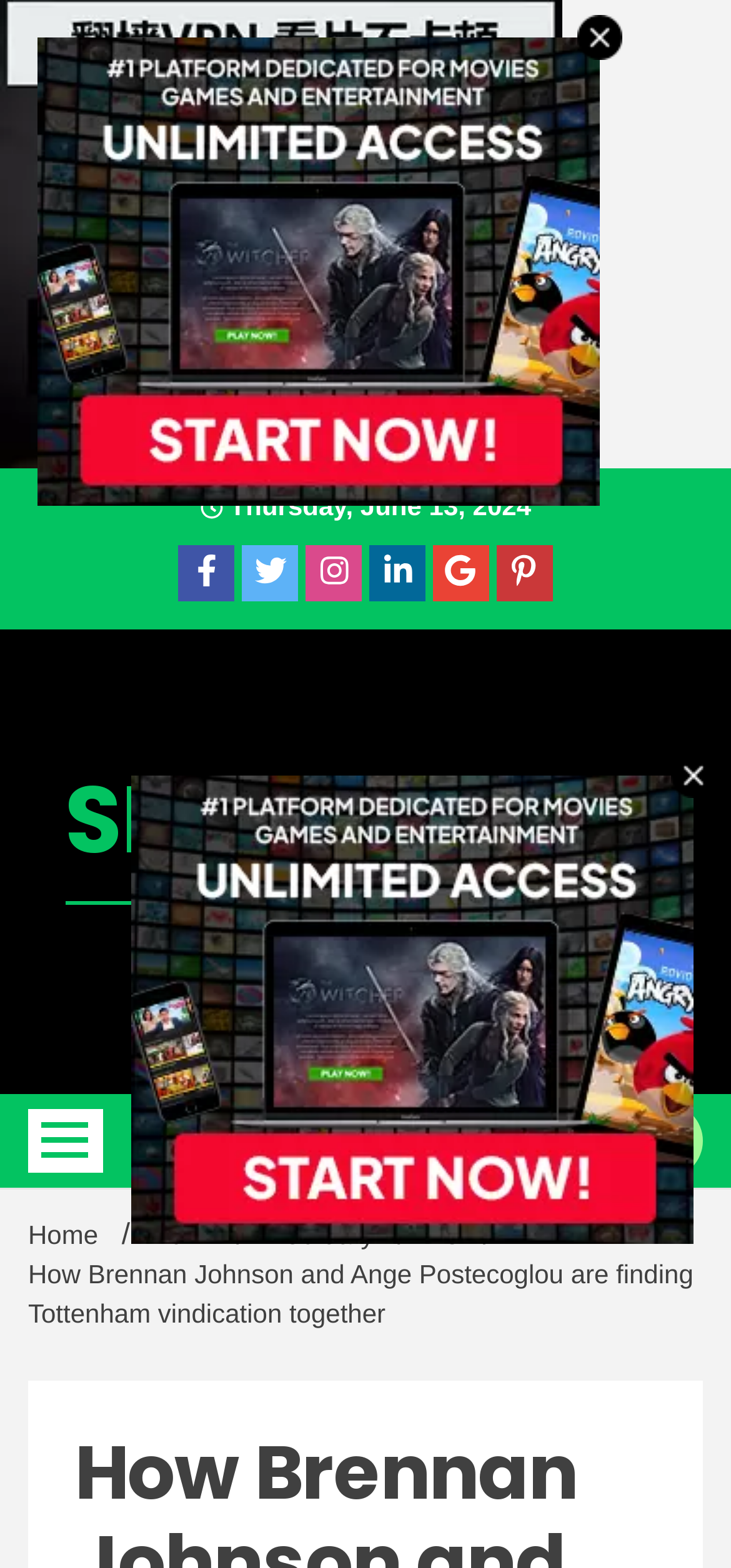Ascertain the bounding box coordinates for the UI element detailed here: "SPORT NEWS". The coordinates should be provided as [left, top, right, bottom] with each value being a float between 0 and 1.

[0.088, 0.473, 0.912, 0.577]